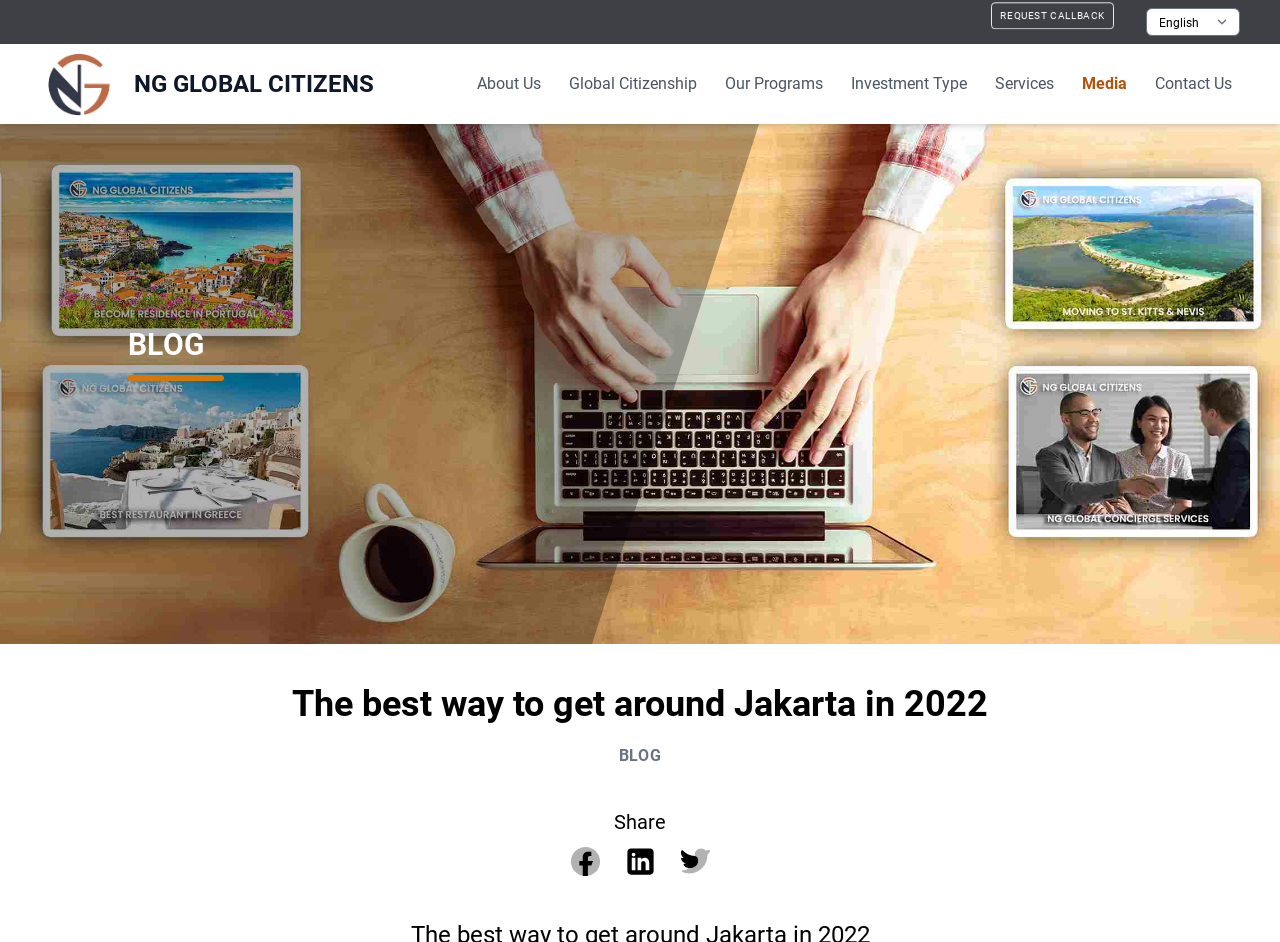What is the topic of the blog post?
Using the image, elaborate on the answer with as much detail as possible.

I inferred the topic of the blog post by looking at the heading that says 'The best way to get around Jakarta in 2022', which suggests that the blog post is about getting around Jakarta.